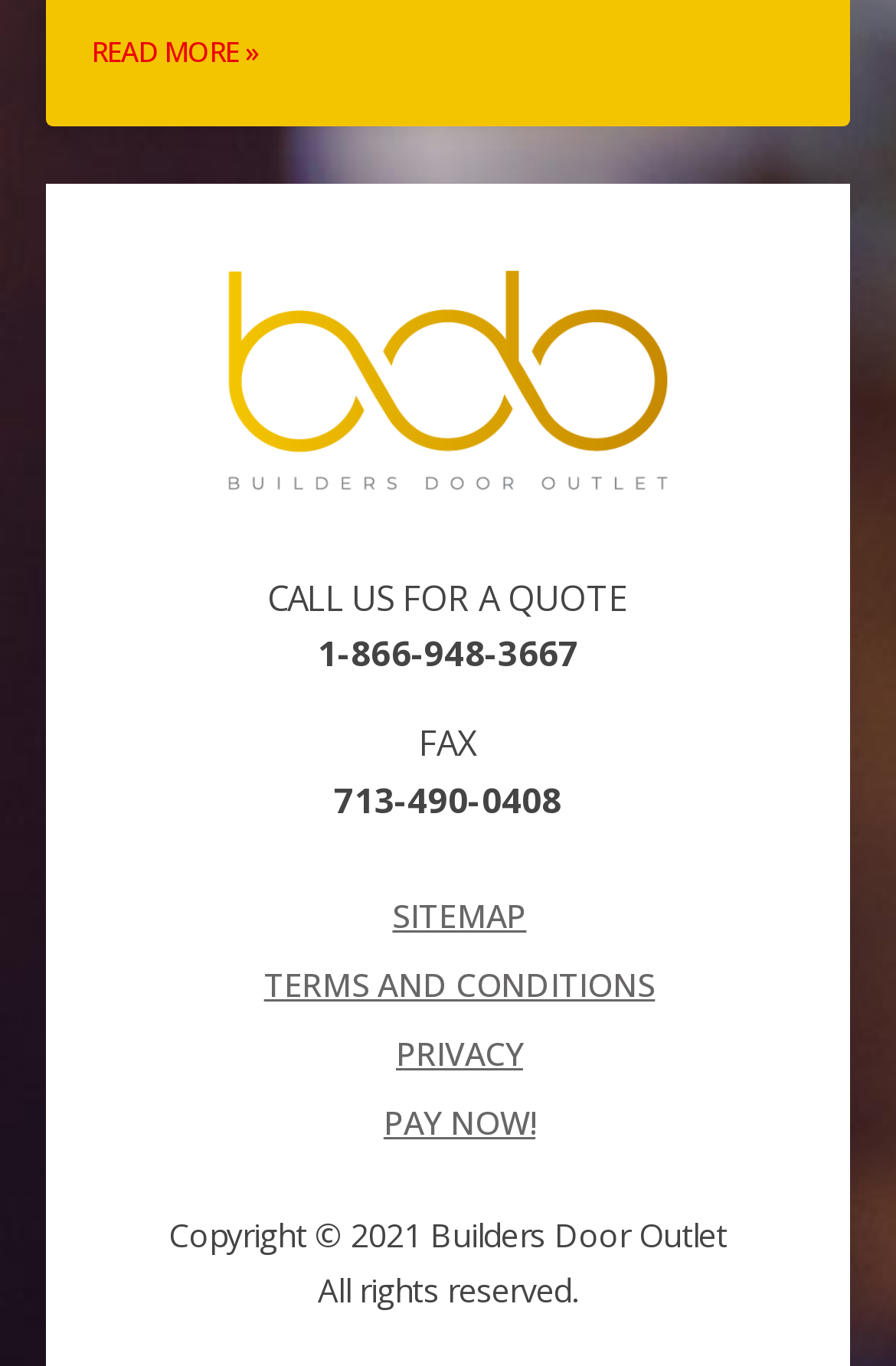Utilize the information from the image to answer the question in detail:
What is the purpose of the 'PAY NOW!' link?

I inferred the purpose of the 'PAY NOW!' link by its location and text, which suggests that it is a call-to-action for making a payment.